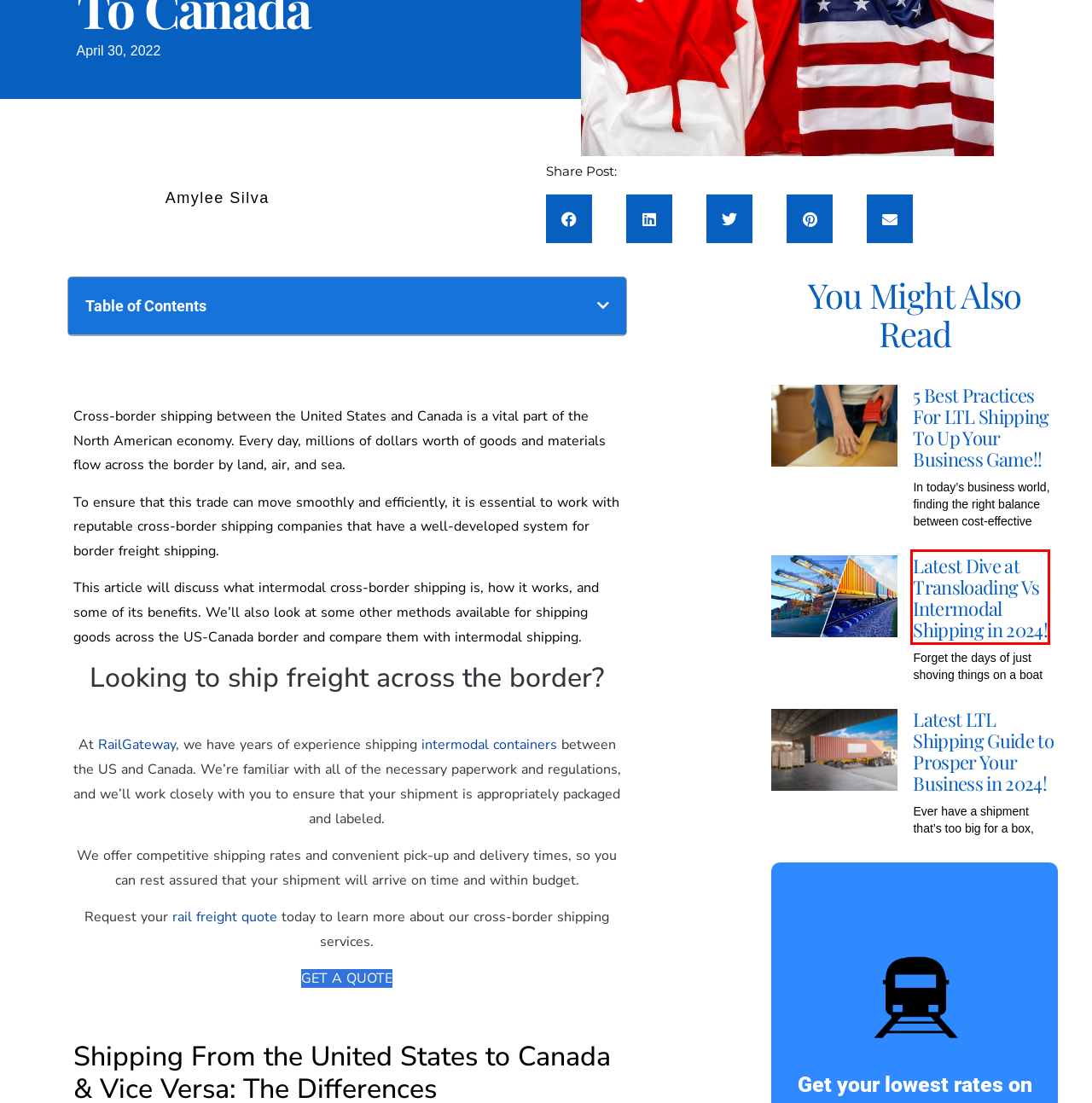Look at the screenshot of a webpage, where a red bounding box highlights an element. Select the best description that matches the new webpage after clicking the highlighted element. Here are the candidates:
A. Latest LTL Shipping Guide to Prosper Your Business In 2024!
B. Latest Dive at Transloading Vs Intermodal Shipping in 2024!
C. Canada's Best Rail Freight Rates - Ship with RailGateway.ca
D. Intermodal Shipping: How Rail Can Save You Money
E. 5 Best Practices For LTL Shipping To Up Your Business Game!!
F. Blogs | RailGateway
G. Intermodal Rail Services | RailGateway.ca The #1 Choice in Canada
H. The Intermodal Container: Everything you need to know

B